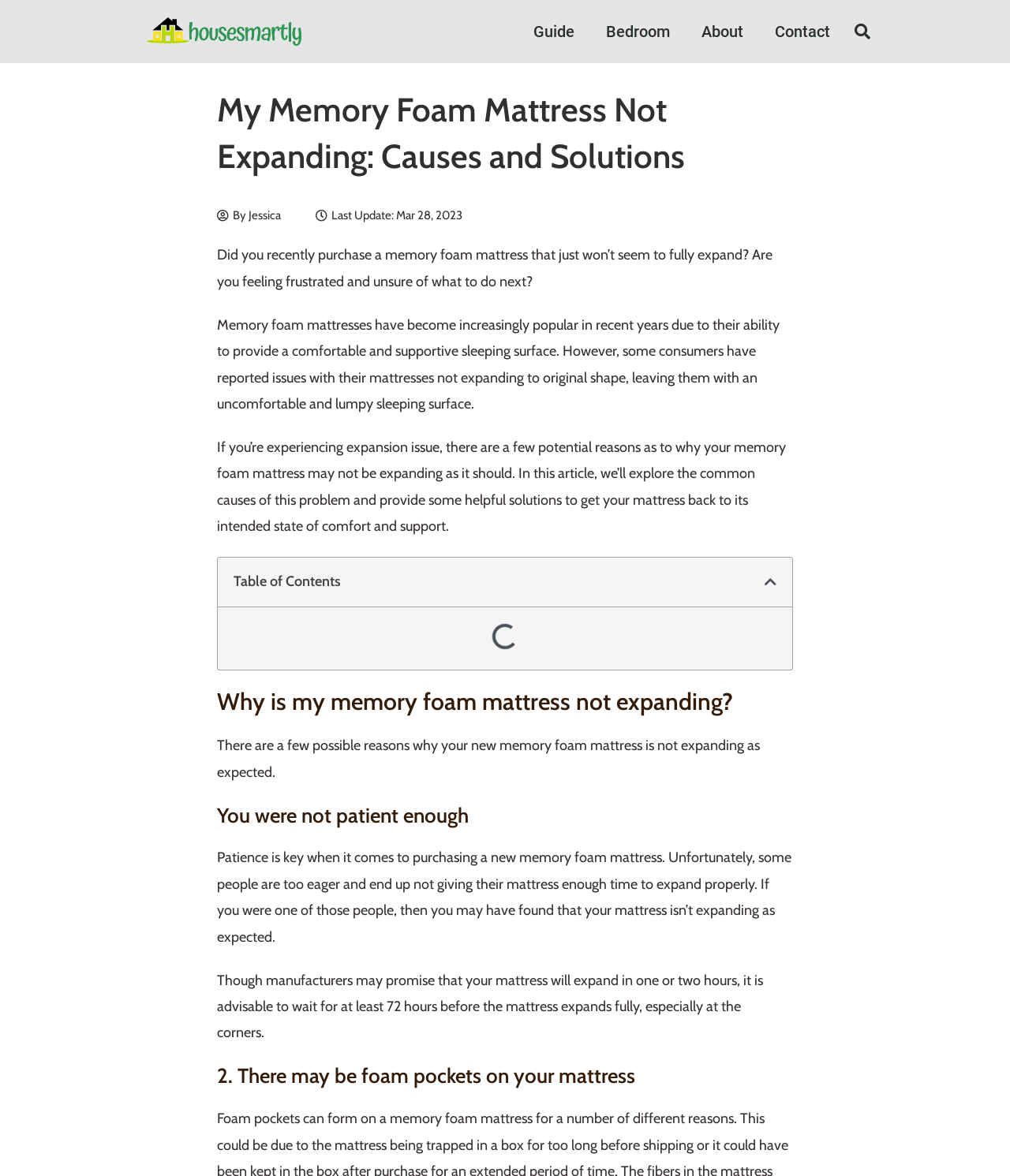Please provide the bounding box coordinates in the format (top-left x, top-left y, bottom-right x, bottom-right y). Remember, all values are floating point numbers between 0 and 1. What is the bounding box coordinate of the region described as: brad nails

None